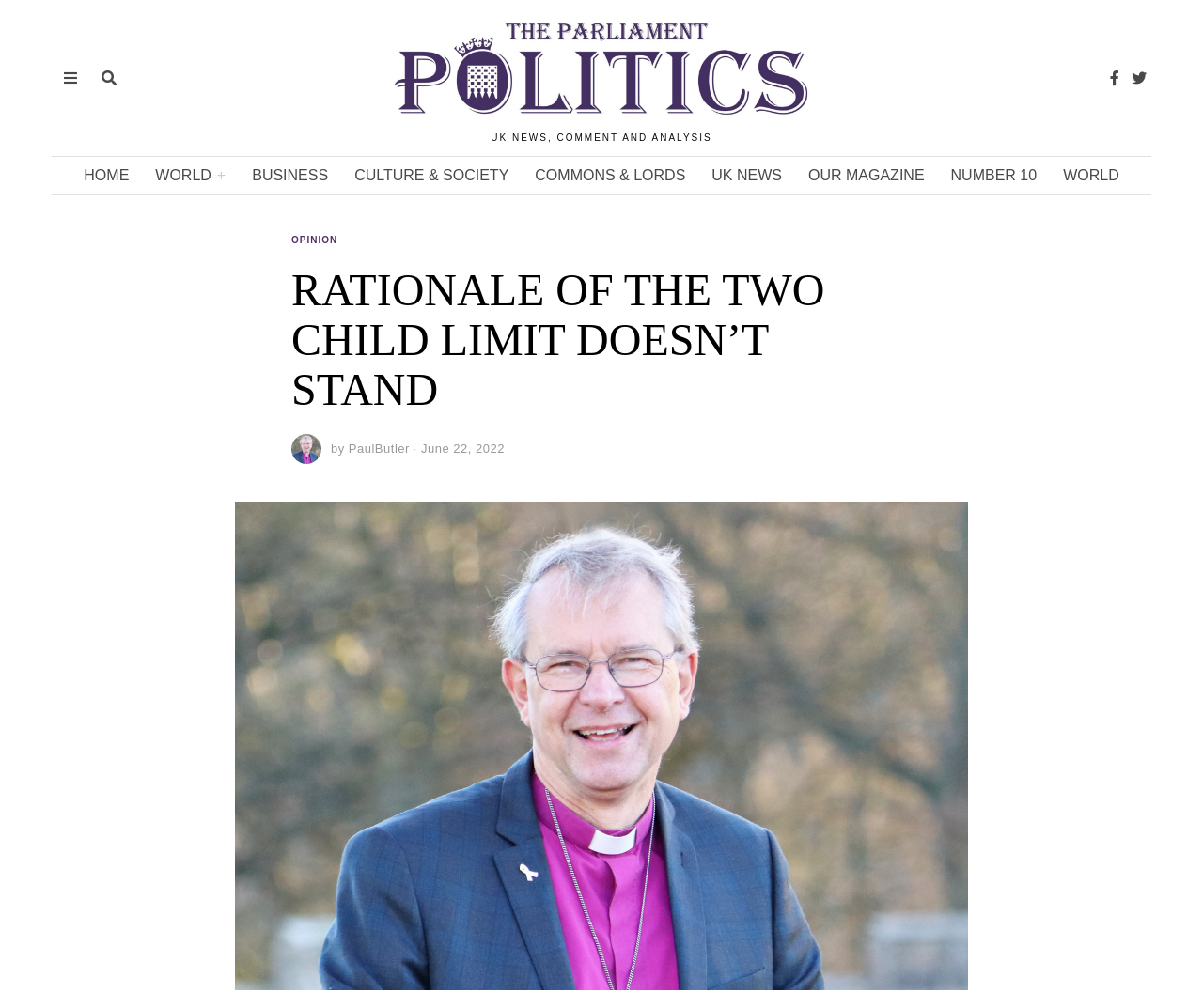Find the bounding box coordinates of the clickable area that will achieve the following instruction: "Go to the OPINION section".

[0.242, 0.233, 0.281, 0.245]